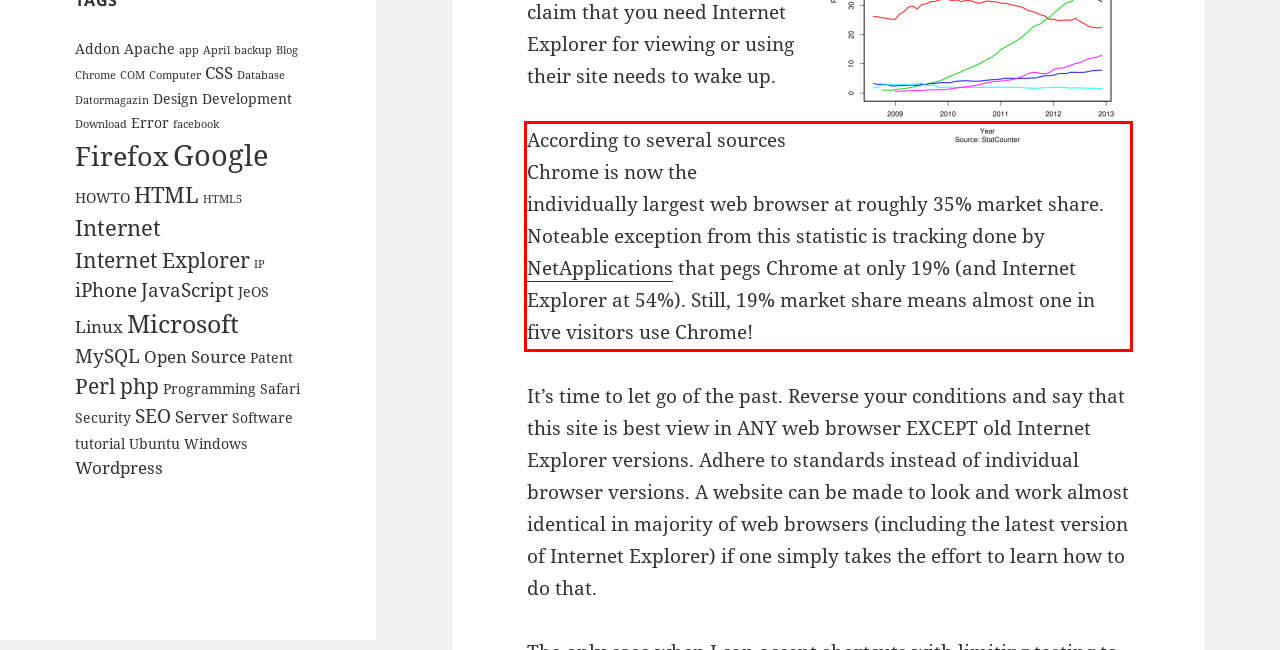You have a screenshot of a webpage with a UI element highlighted by a red bounding box. Use OCR to obtain the text within this highlighted area.

According to several sources Chrome is now the individually largest web browser at roughly 35% market share. Noteable exception from this statistic is tracking done by NetApplications that pegs Chrome at only 19% (and Internet Explorer at 54%). Still, 19% market share means almost one in five visitors use Chrome!